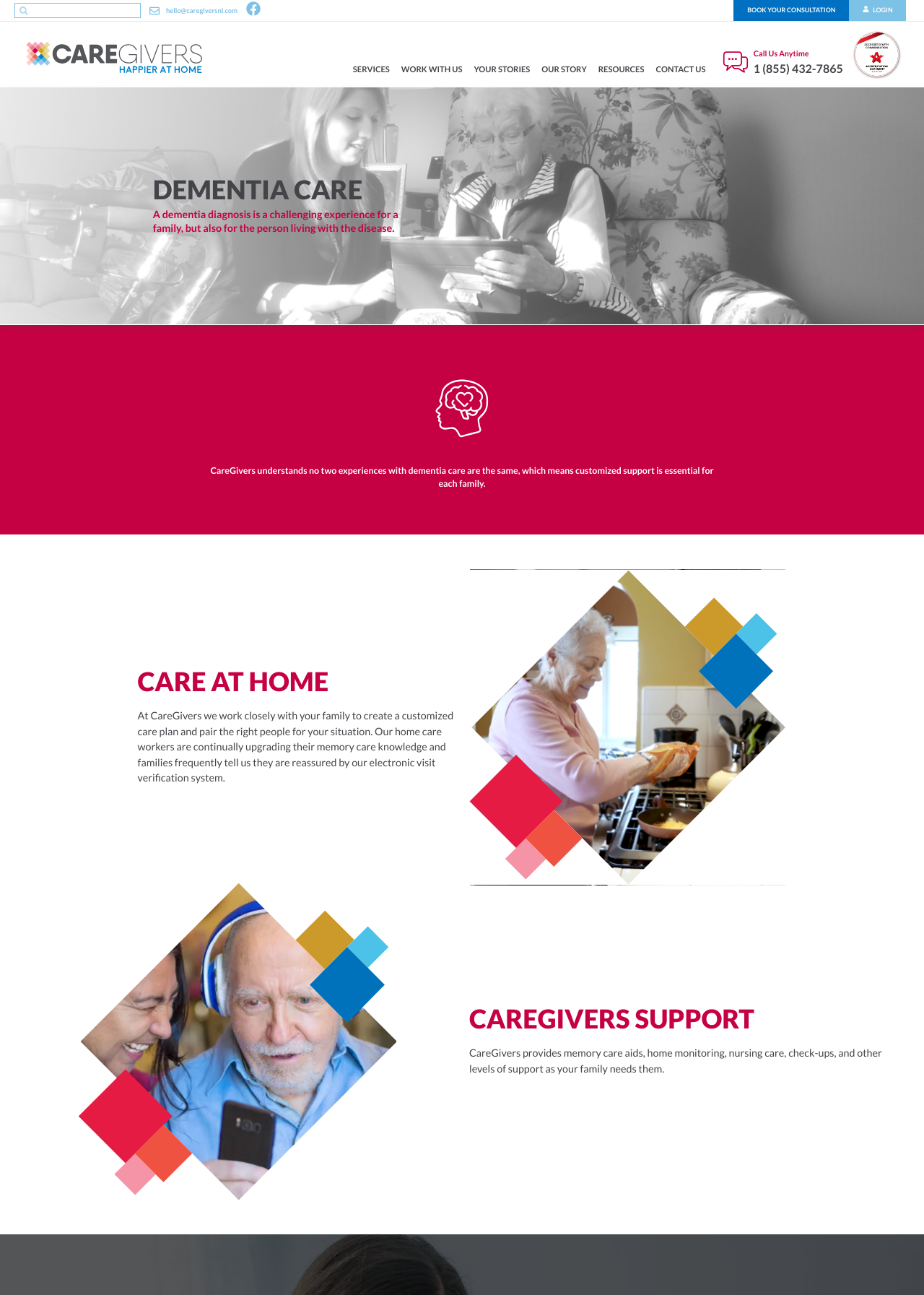Specify the bounding box coordinates of the area to click in order to execute this command: 'Learn about our services'. The coordinates should consist of four float numbers ranging from 0 to 1, and should be formatted as [left, top, right, bottom].

[0.379, 0.046, 0.425, 0.062]